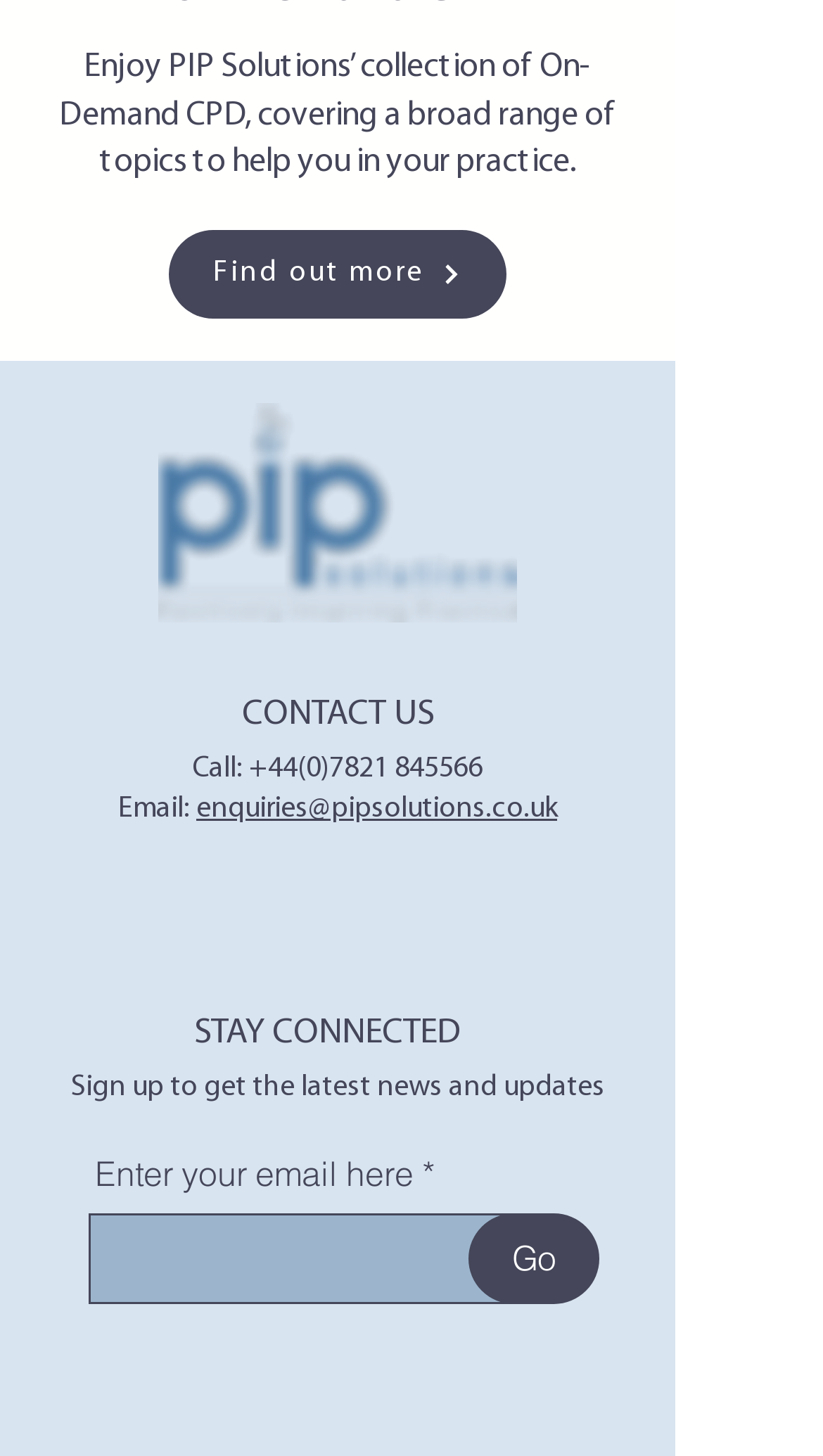Specify the bounding box coordinates of the area to click in order to execute this command: 'Call PIP Solutions'. The coordinates should consist of four float numbers ranging from 0 to 1, and should be formatted as [left, top, right, bottom].

[0.303, 0.517, 0.587, 0.538]